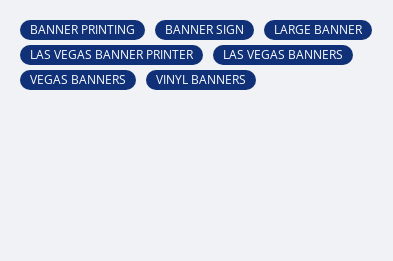Provide a comprehensive description of the image.

The image showcases a selection of clickable link buttons related to various banner printing services. Each button features a bold blue background with white text that clearly identifies the type of banner services available, including "BANNER PRINTING," "BANNER SIGN," "LARGE BANNER," "LAS VEGAS BANNER PRINTER," "LAS VEGAS BANNERS," "VEGAS BANNERS," and "VINYL BANNERS." This design offers users straightforward navigation options for accessing detailed information about different banner categories, catering to both commercial and personal needs. The aesthetic is clean and professional, reflecting the branding associated with banner printing in Las Vegas.